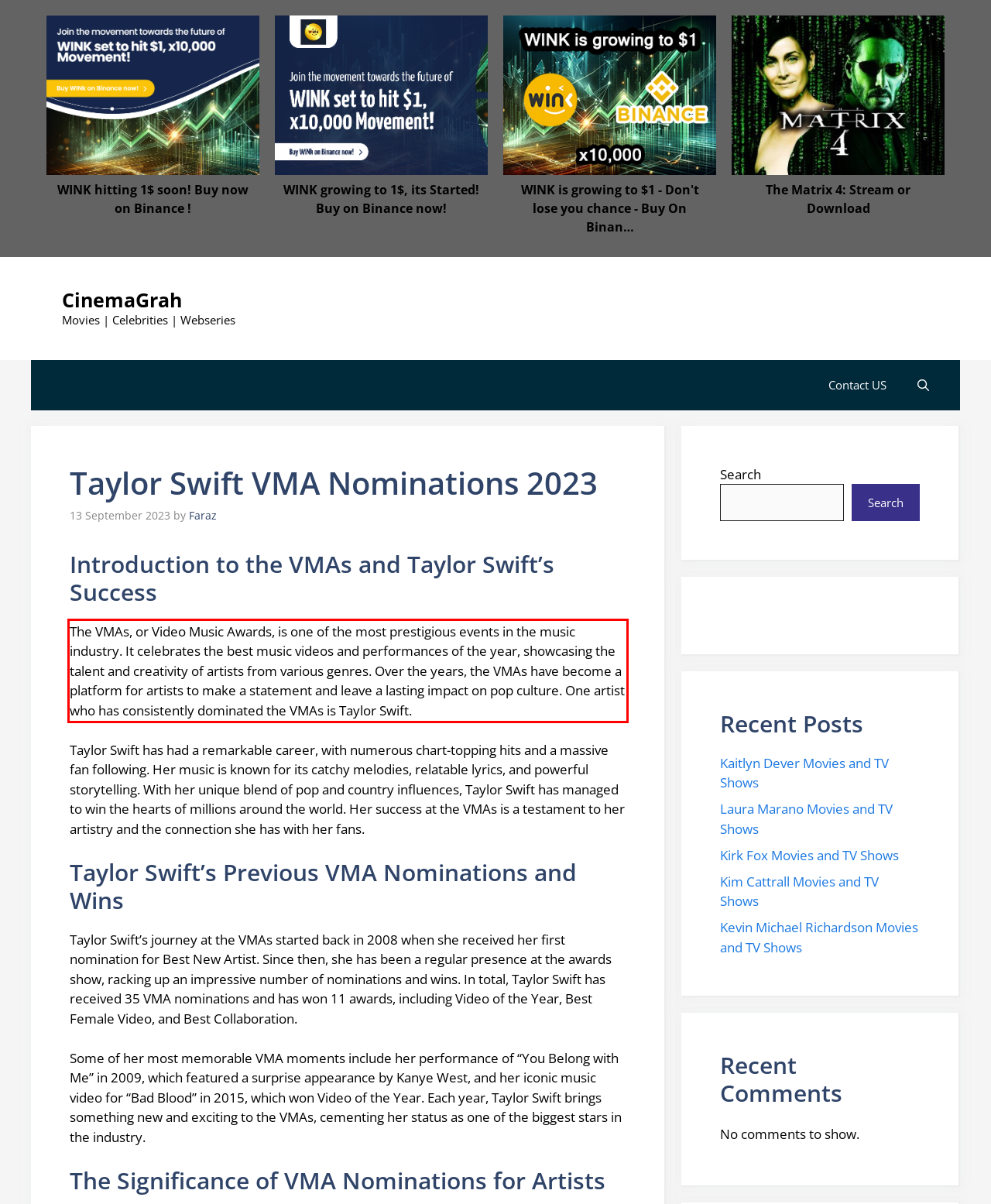In the given screenshot, locate the red bounding box and extract the text content from within it.

The VMAs, or Video Music Awards, is one of the most prestigious events in the music industry. It celebrates the best music videos and performances of the year, showcasing the talent and creativity of artists from various genres. Over the years, the VMAs have become a platform for artists to make a statement and leave a lasting impact on pop culture. One artist who has consistently dominated the VMAs is Taylor Swift.